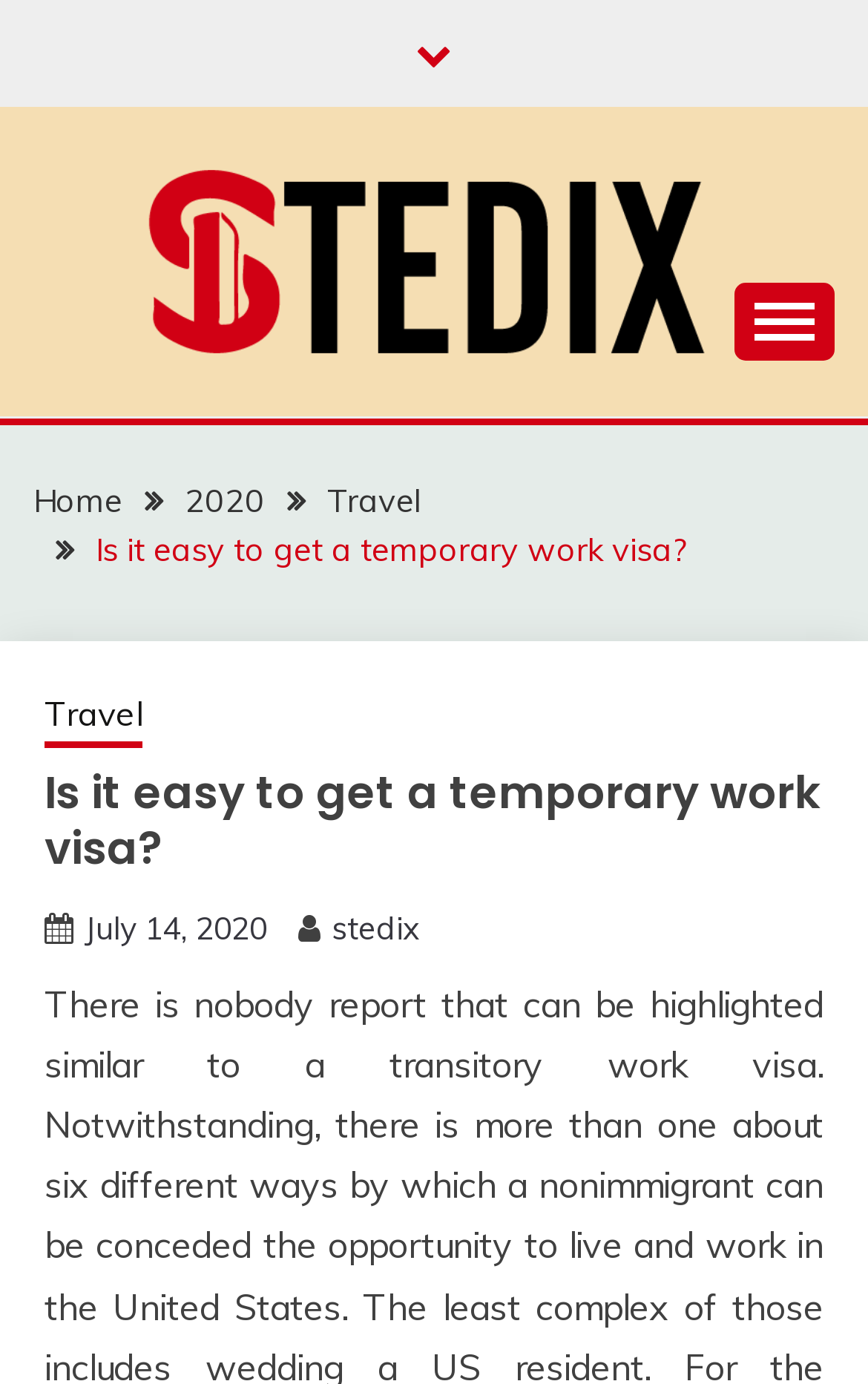What is the name of the website?
Please give a detailed answer to the question using the information shown in the image.

The name of the website can be found in the top-left corner of the webpage, where the logo 'Stedix' is displayed, and also in the navigation menu as 'Stedix'.